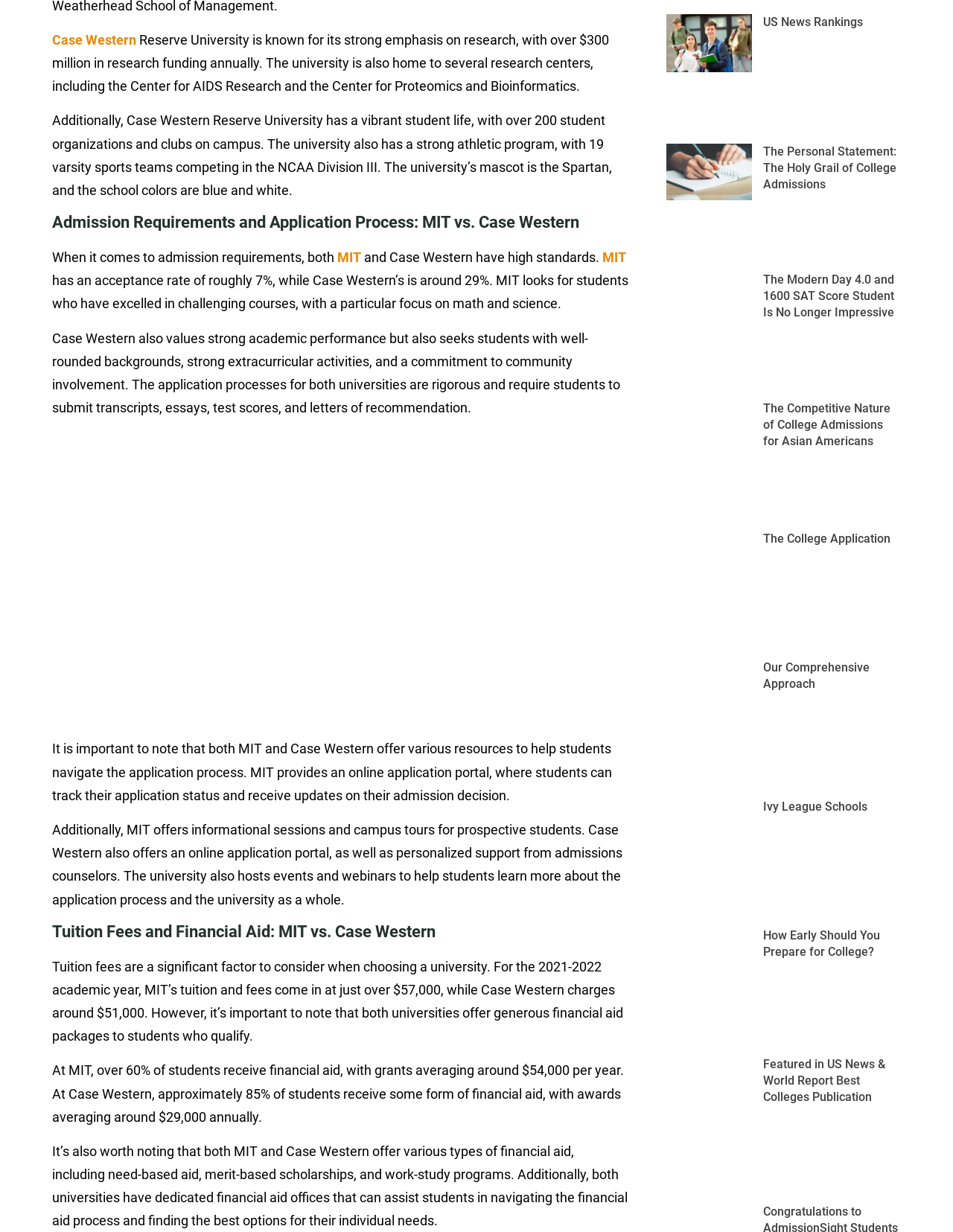Extract the bounding box for the UI element that matches this description: "Johns Hopkins University Diversity Statistics".

[0.805, 0.422, 0.927, 0.461]